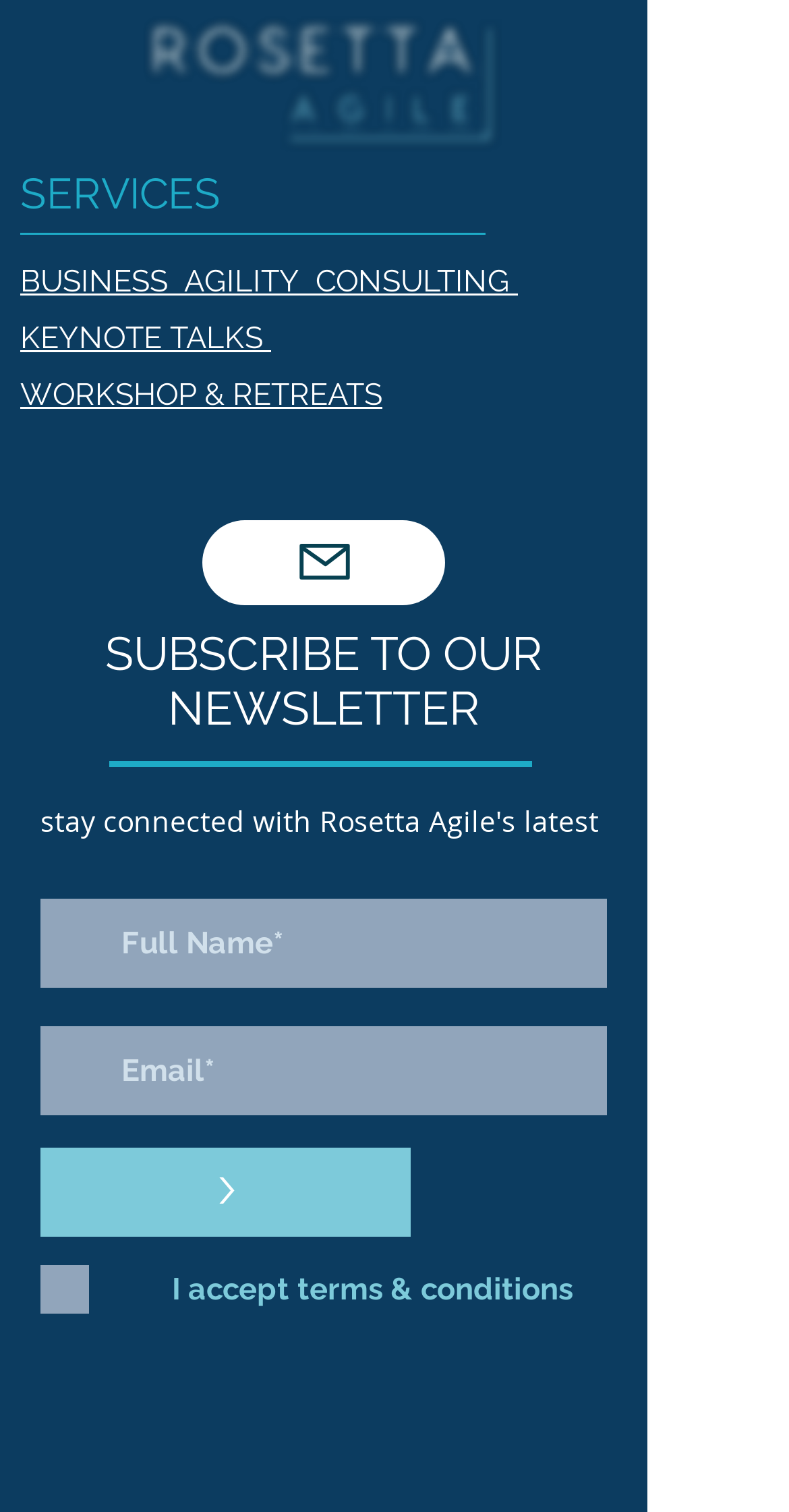Highlight the bounding box coordinates of the element that should be clicked to carry out the following instruction: "View Pub Crawl Nice". The coordinates must be given as four float numbers ranging from 0 to 1, i.e., [left, top, right, bottom].

None